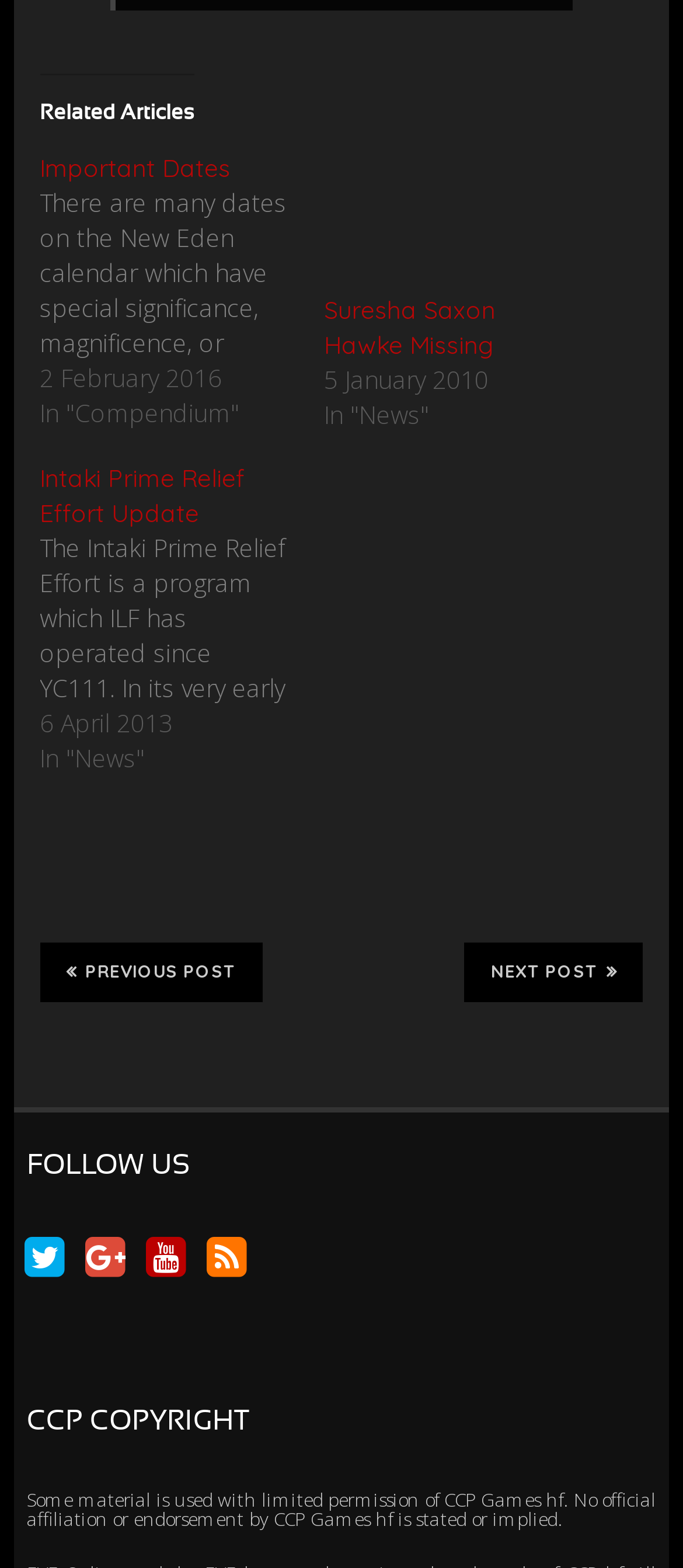Please identify the bounding box coordinates of the area I need to click to accomplish the following instruction: "Learn about Language Teacher Recruitment".

None